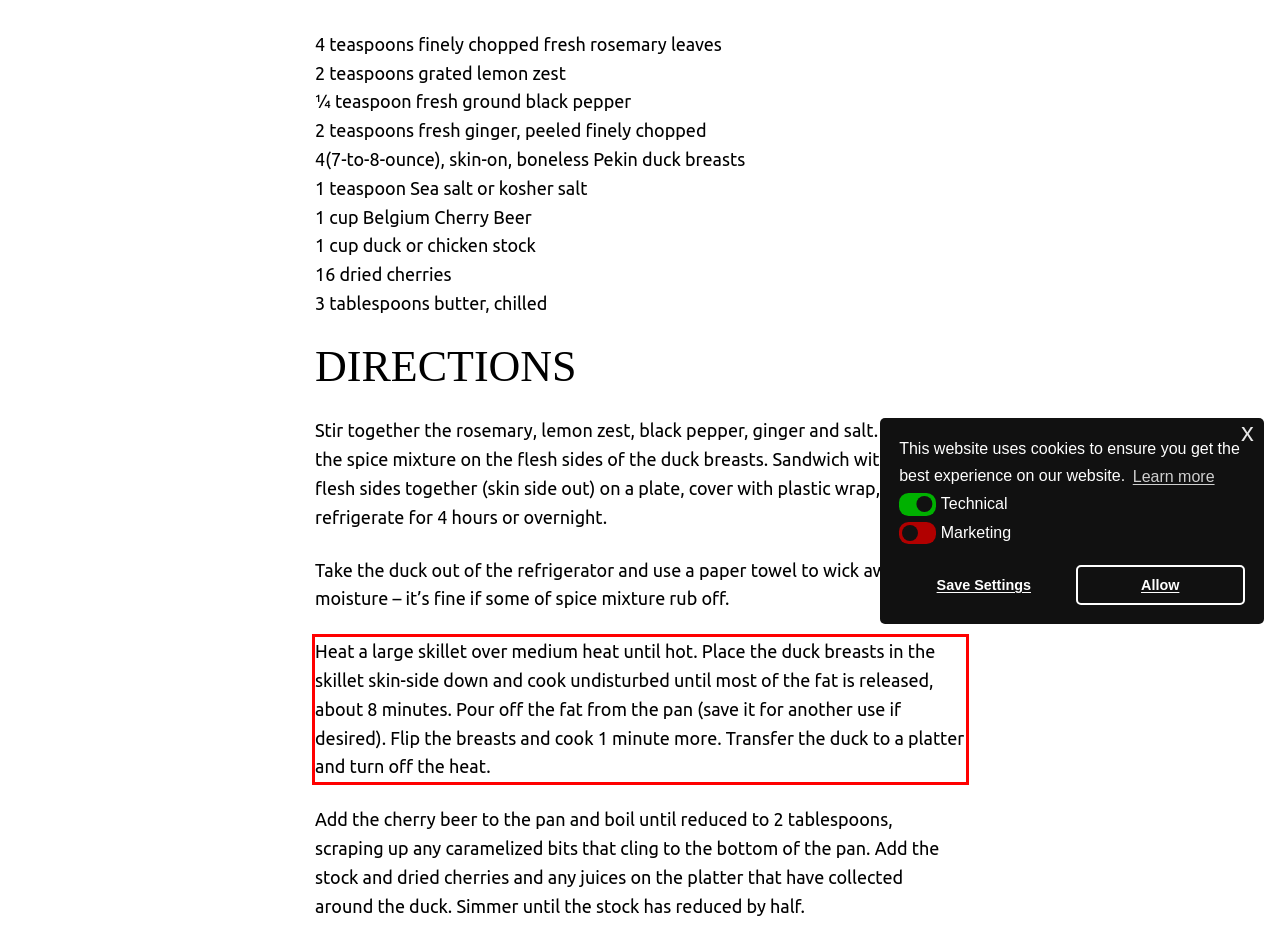Within the provided webpage screenshot, find the red rectangle bounding box and perform OCR to obtain the text content.

Heat a large skillet over medium heat until hot. Place the duck breasts in the skillet skin-side down and cook undisturbed until most of the fat is released, about 8 minutes. Pour off the fat from the pan (save it for another use if desired). Flip the breasts and cook 1 minute more. Transfer the duck to a platter and turn off the heat.